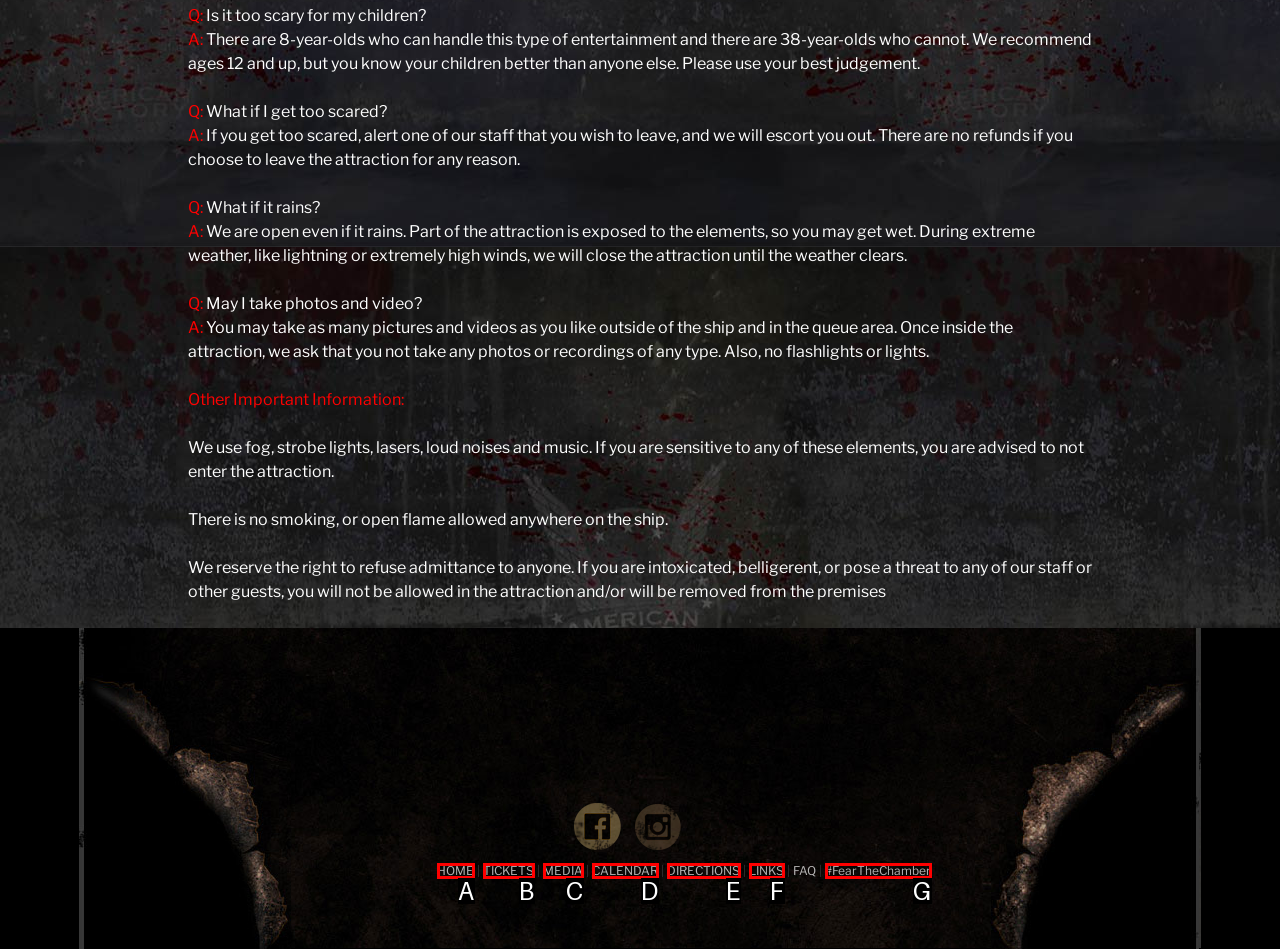Tell me which one HTML element best matches the description: Cover Letter Examples Answer with the option's letter from the given choices directly.

None